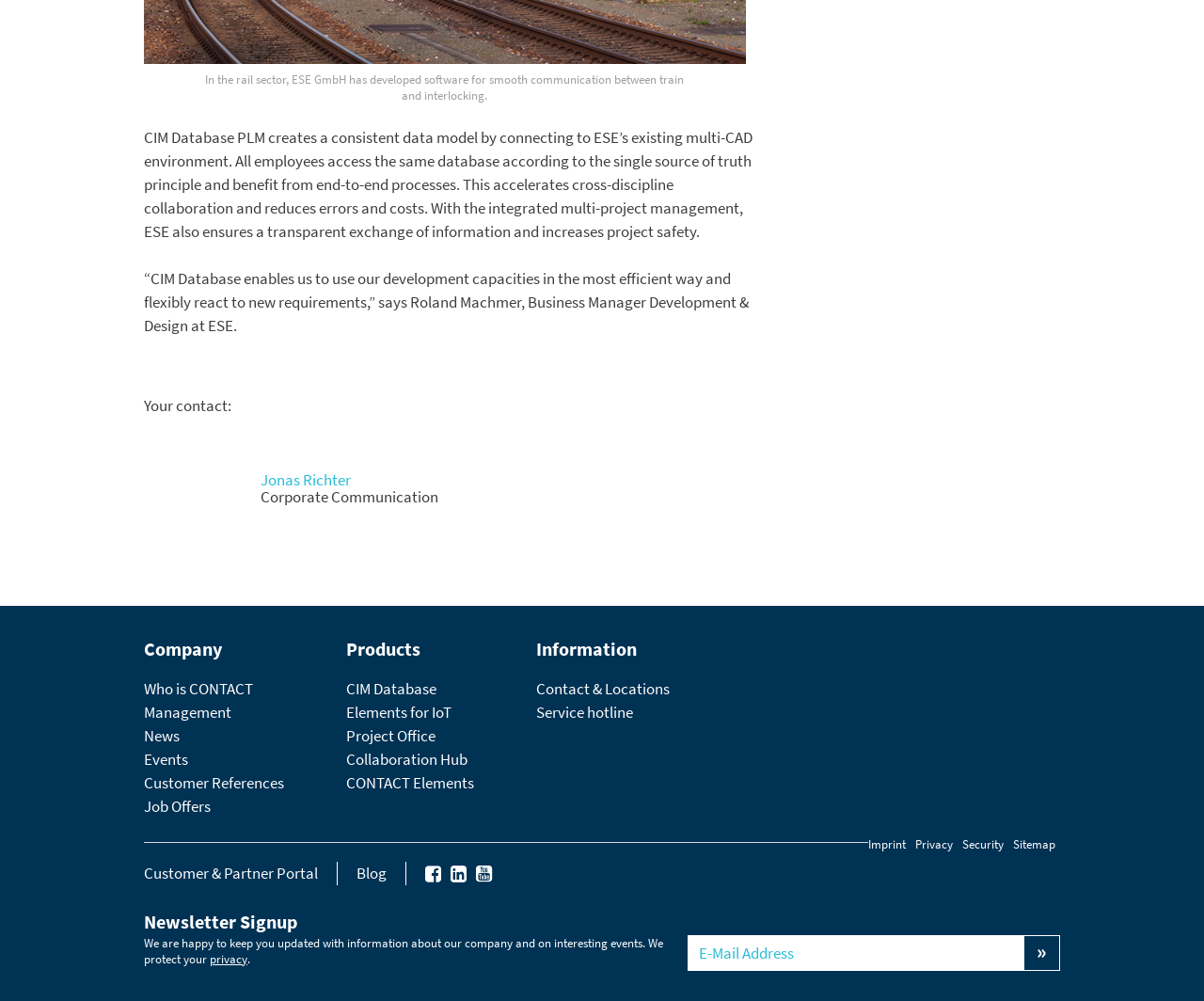Reply to the question with a single word or phrase:
What is the purpose of the CIM Database?

Accelerating cross-discipline collaboration